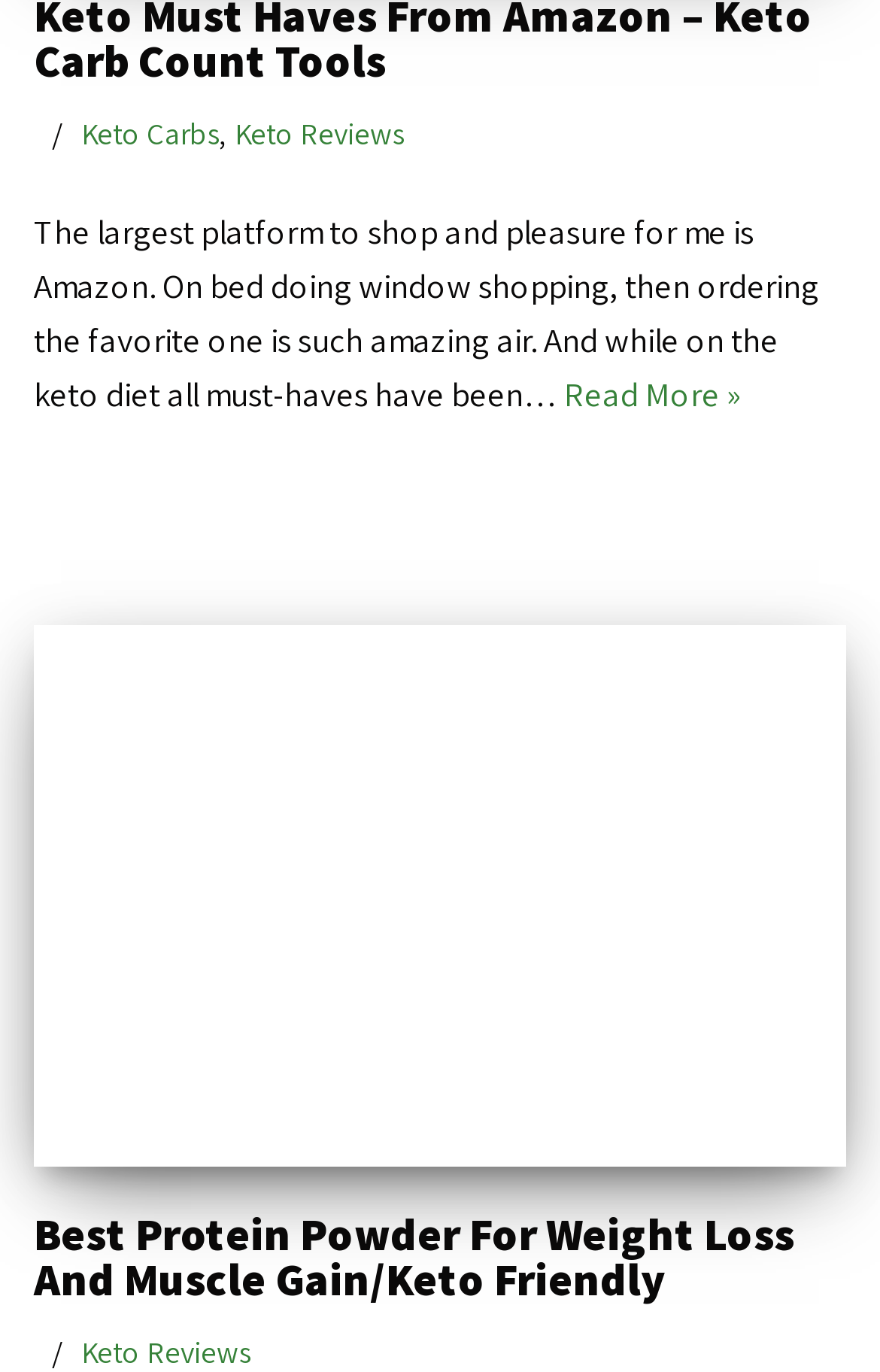Answer the question using only a single word or phrase: 
What is the topic of the article mentioned in the middle of the webpage?

Keto Must Haves From Amazon